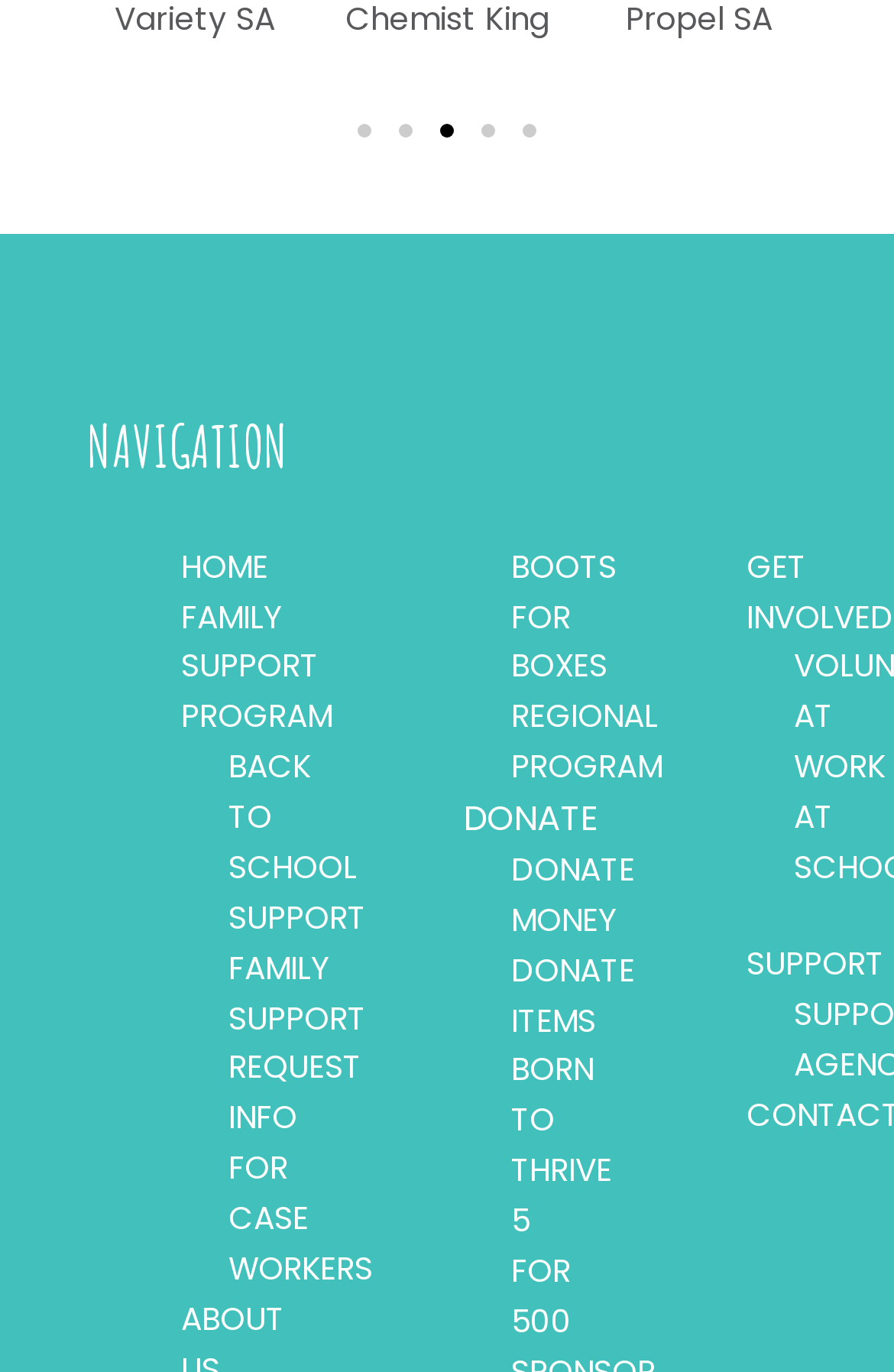Specify the bounding box coordinates of the area to click in order to execute this command: 'Navigate to HOME'. The coordinates should consist of four float numbers ranging from 0 to 1, and should be formatted as [left, top, right, bottom].

[0.203, 0.392, 0.3, 0.423]